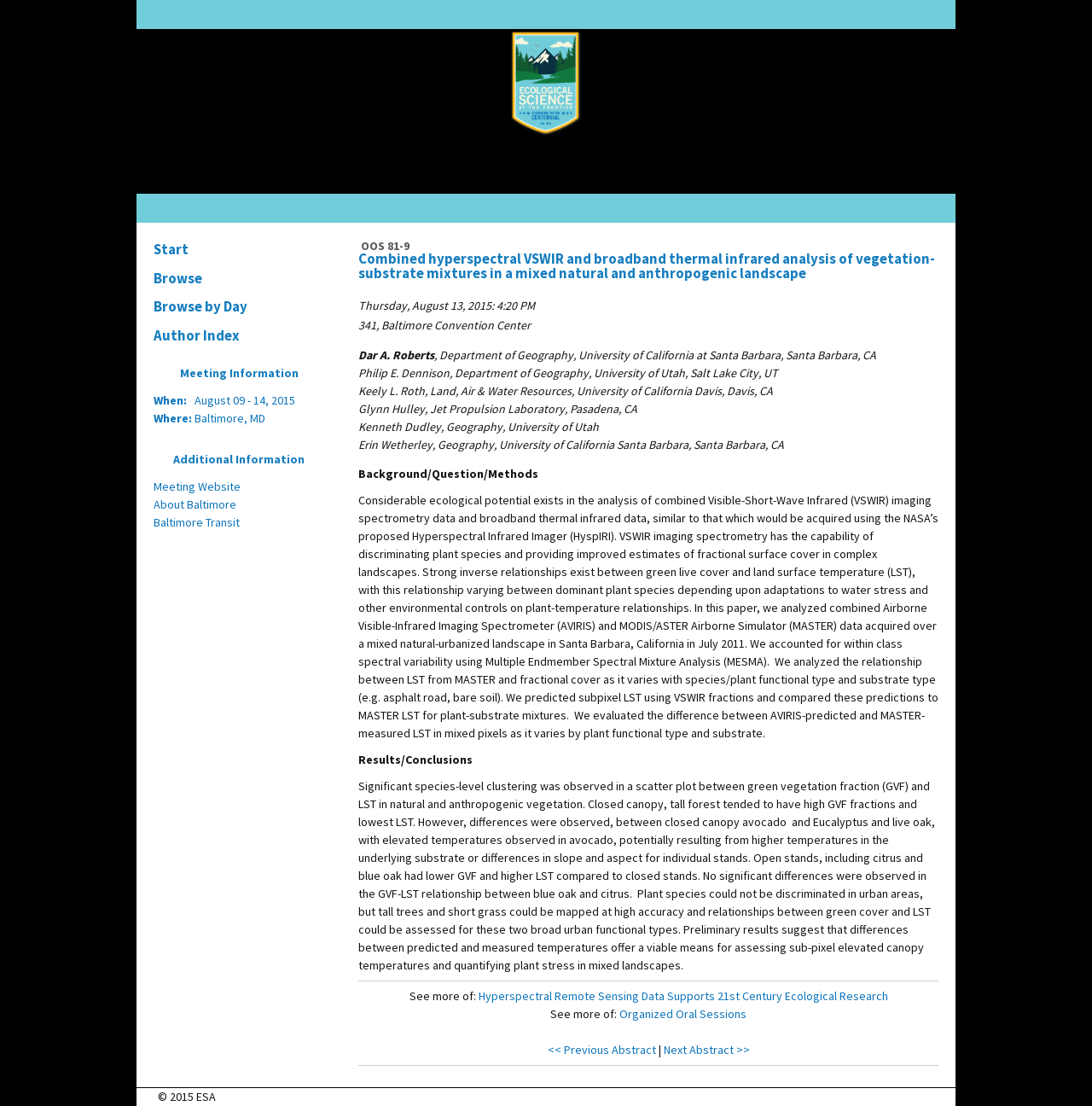Highlight the bounding box coordinates of the element that should be clicked to carry out the following instruction: "Click the link to start browsing". The coordinates must be given as four float numbers ranging from 0 to 1, i.e., [left, top, right, bottom].

[0.133, 0.212, 0.305, 0.238]